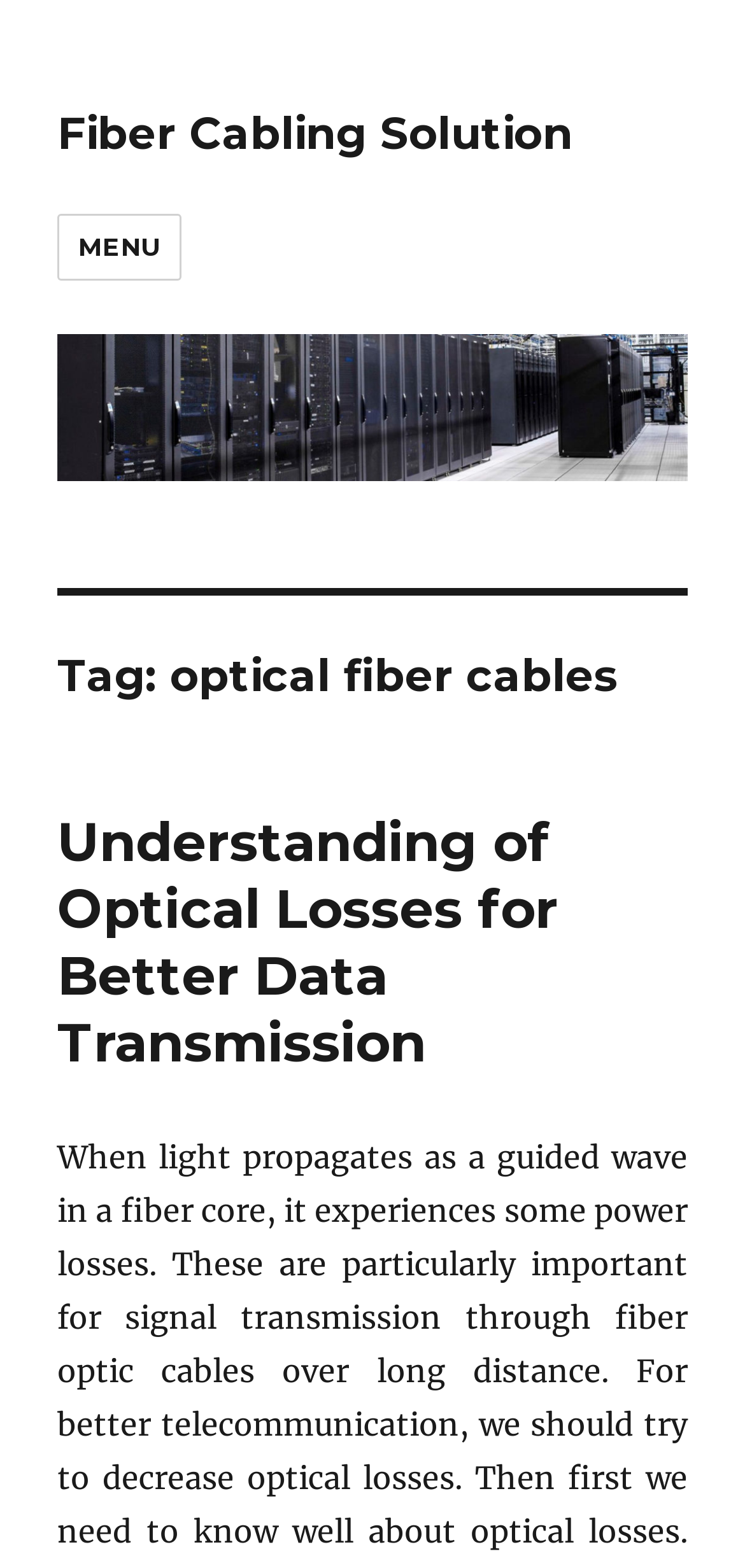Is there a menu button on the webpage?
Please provide a single word or phrase based on the screenshot.

Yes